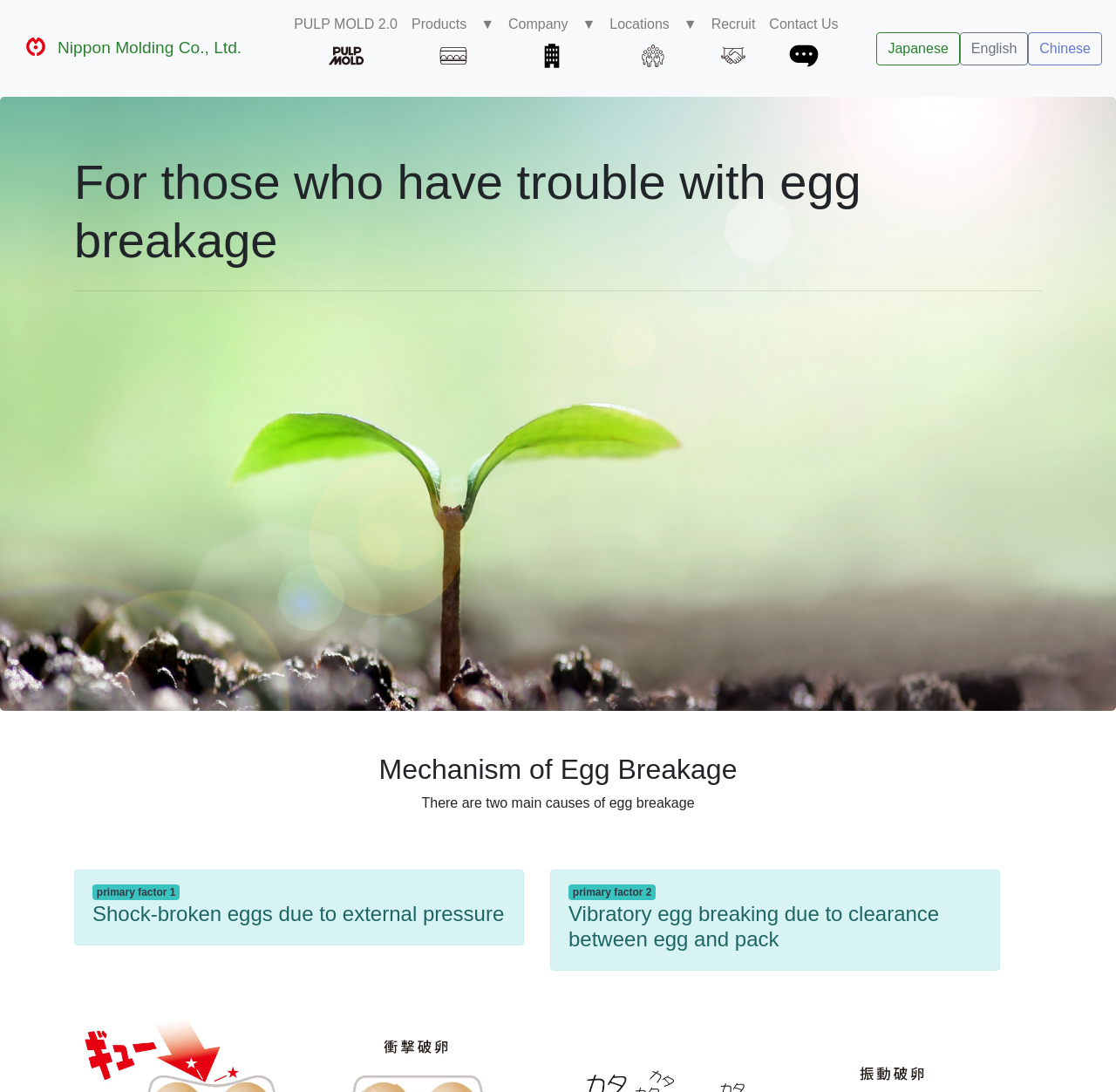What is the company name?
Use the information from the image to give a detailed answer to the question.

I found the company name by looking at the top navigation bar, where I saw a link with the text 'Nippon Molding Co., Ltd.'.